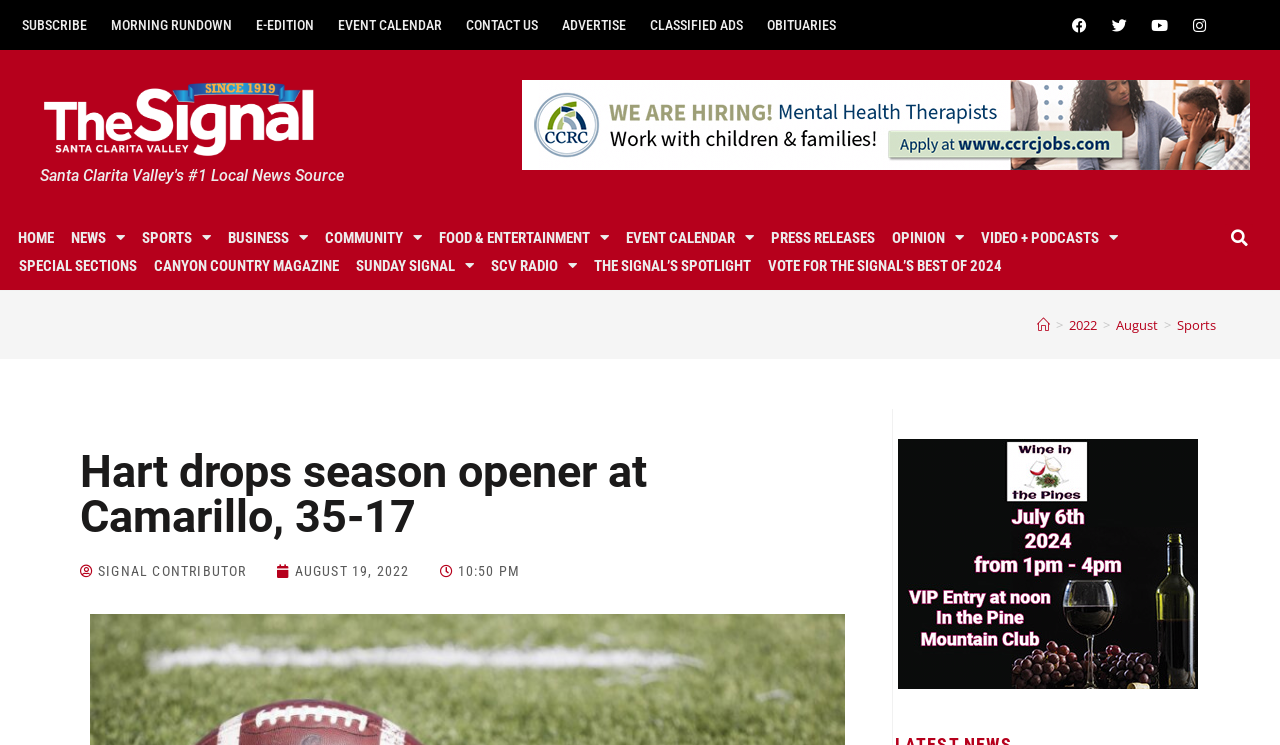Please identify the bounding box coordinates of the region to click in order to complete the task: "Go to the 'SPORTS' section". The coordinates must be four float numbers between 0 and 1, specified as [left, top, right, bottom].

[0.105, 0.301, 0.171, 0.338]